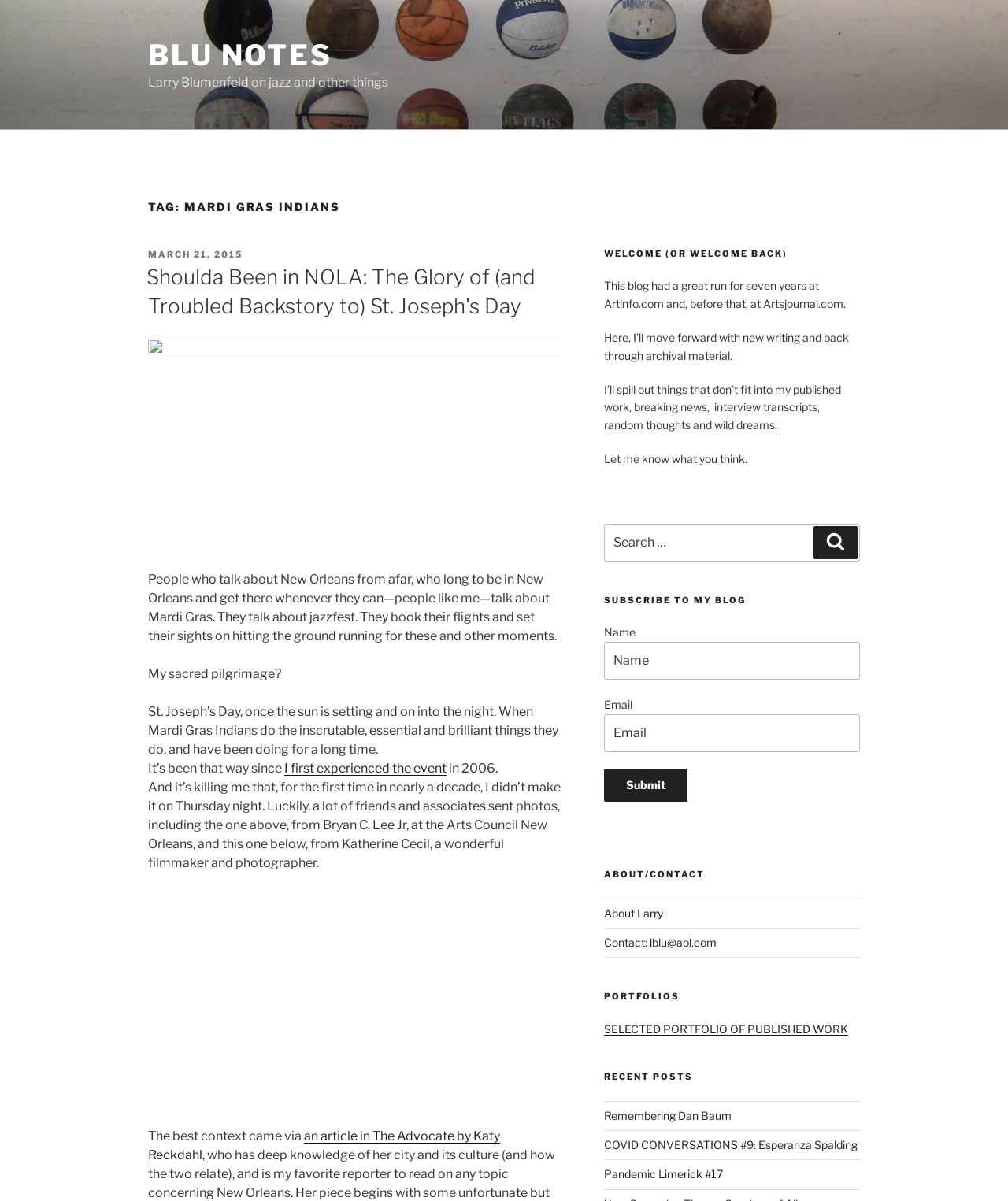Locate the bounding box of the user interface element based on this description: "Search".

[0.807, 0.438, 0.851, 0.466]